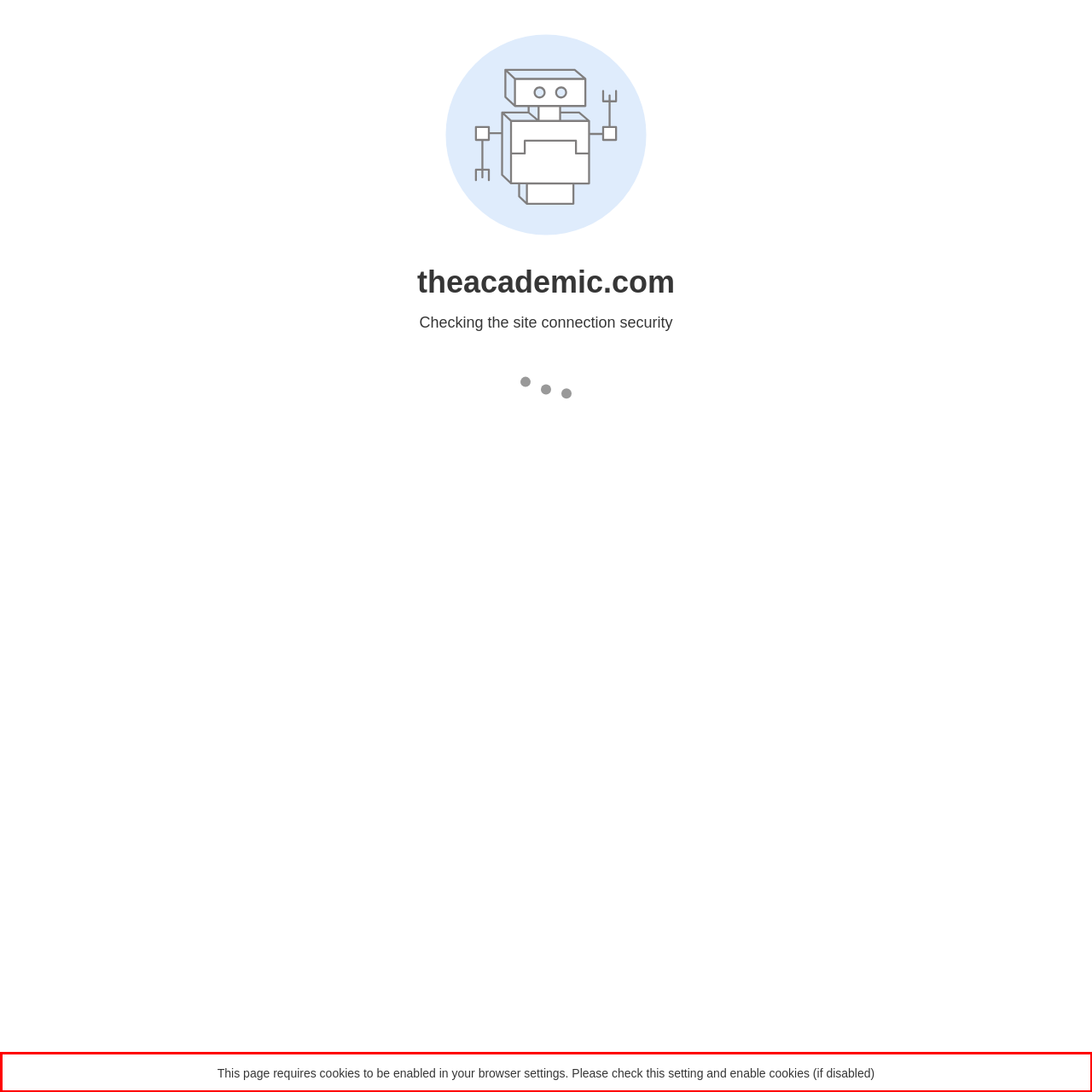Using the provided screenshot, read and generate the text content within the red-bordered area.

This page requires cookies to be enabled in your browser settings. Please check this setting and enable cookies (if disabled)